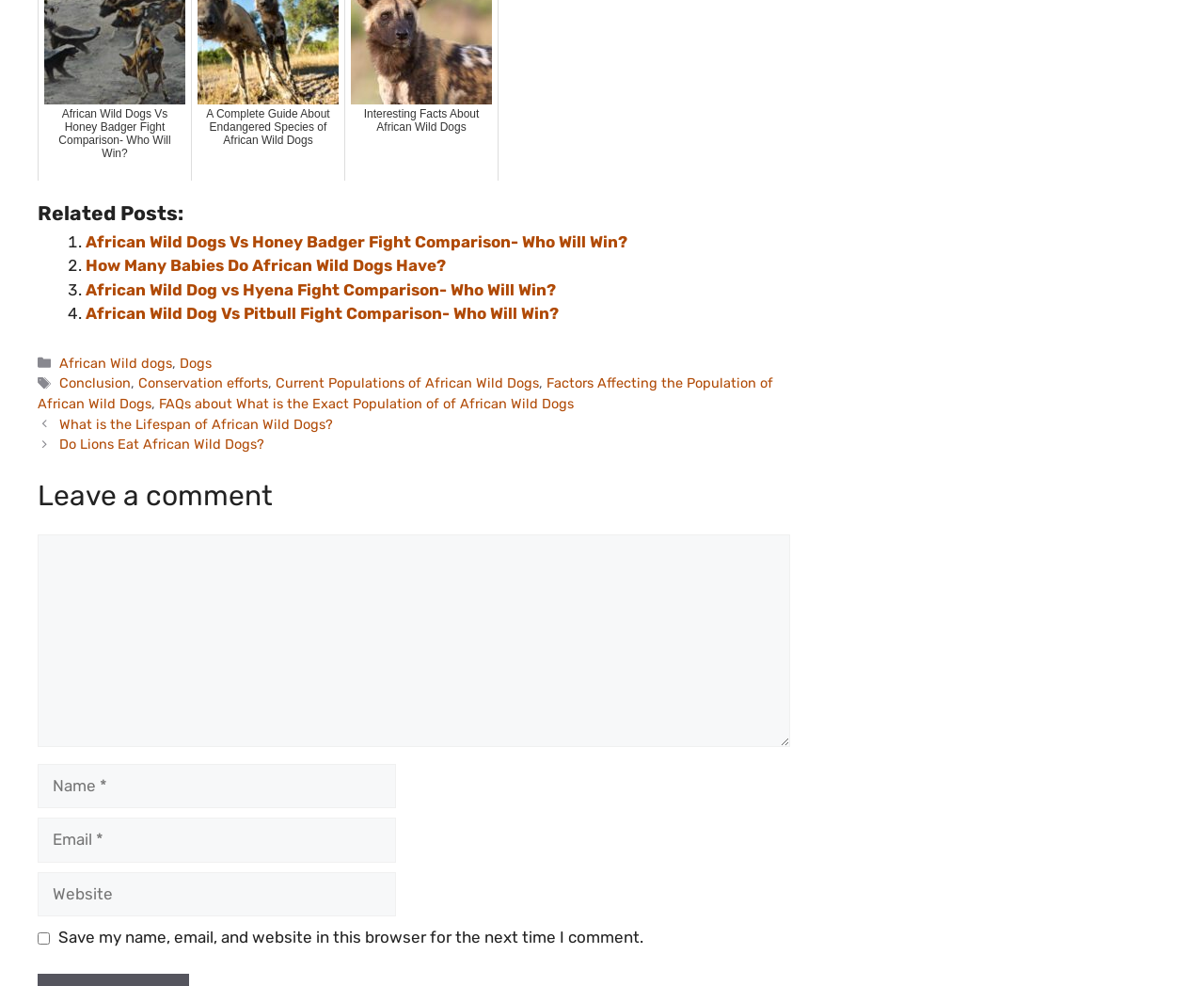Please identify the bounding box coordinates of the element's region that I should click in order to complete the following instruction: "Click on the link 'What is the Lifespan of African Wild Dogs?'". The bounding box coordinates consist of four float numbers between 0 and 1, i.e., [left, top, right, bottom].

[0.049, 0.421, 0.277, 0.438]